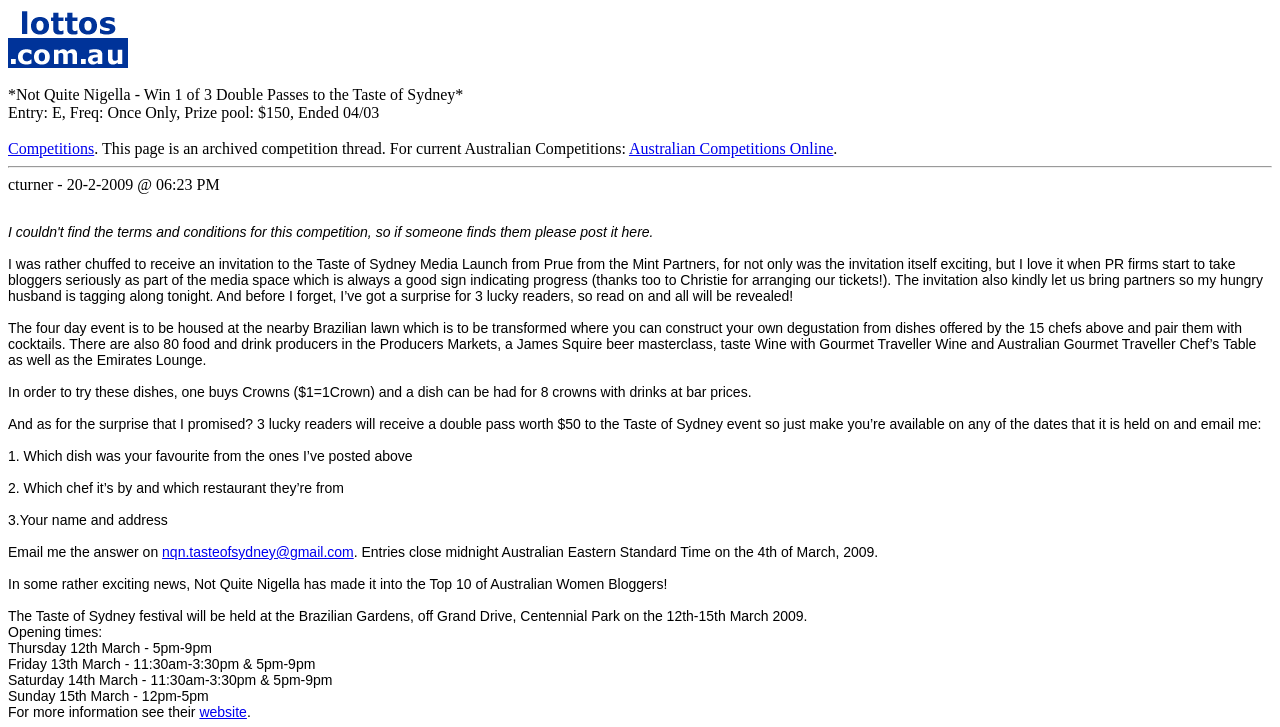Use a single word or phrase to answer the question: Where will the Taste of Sydney festival be held?

Brazilian Gardens, Centennial Park